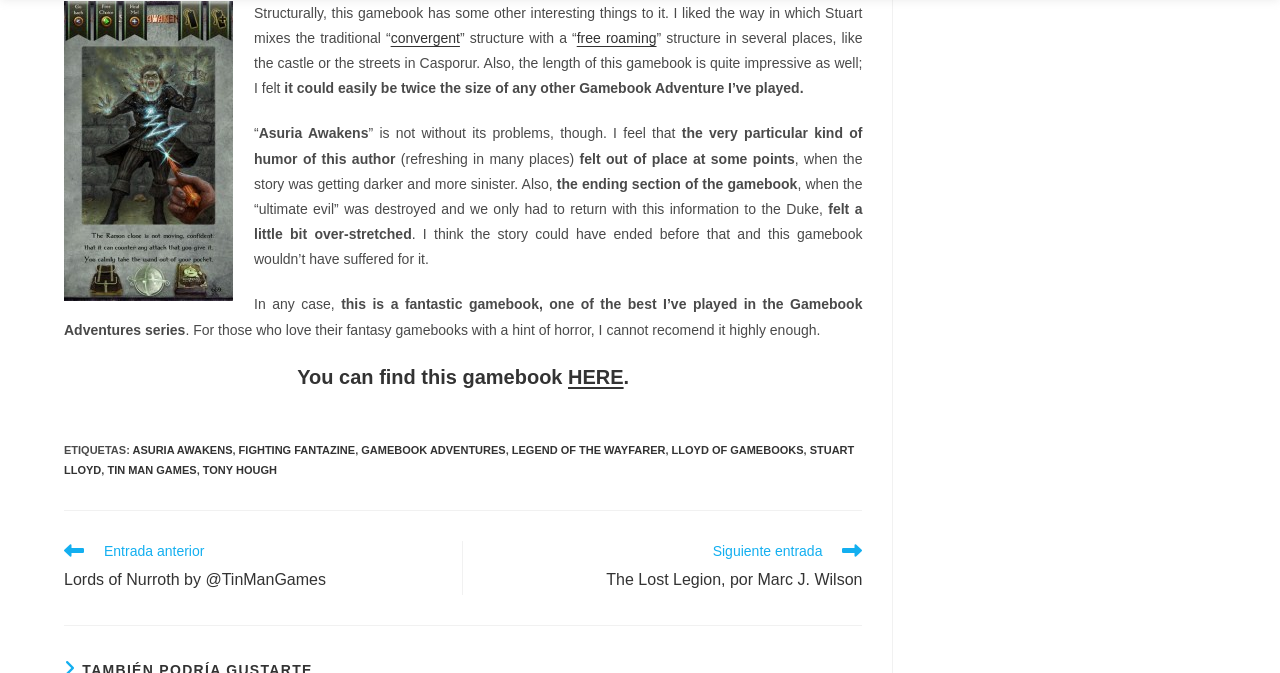Give a one-word or phrase response to the following question: What is the name of the gamebook being reviewed?

Asuria Awakens